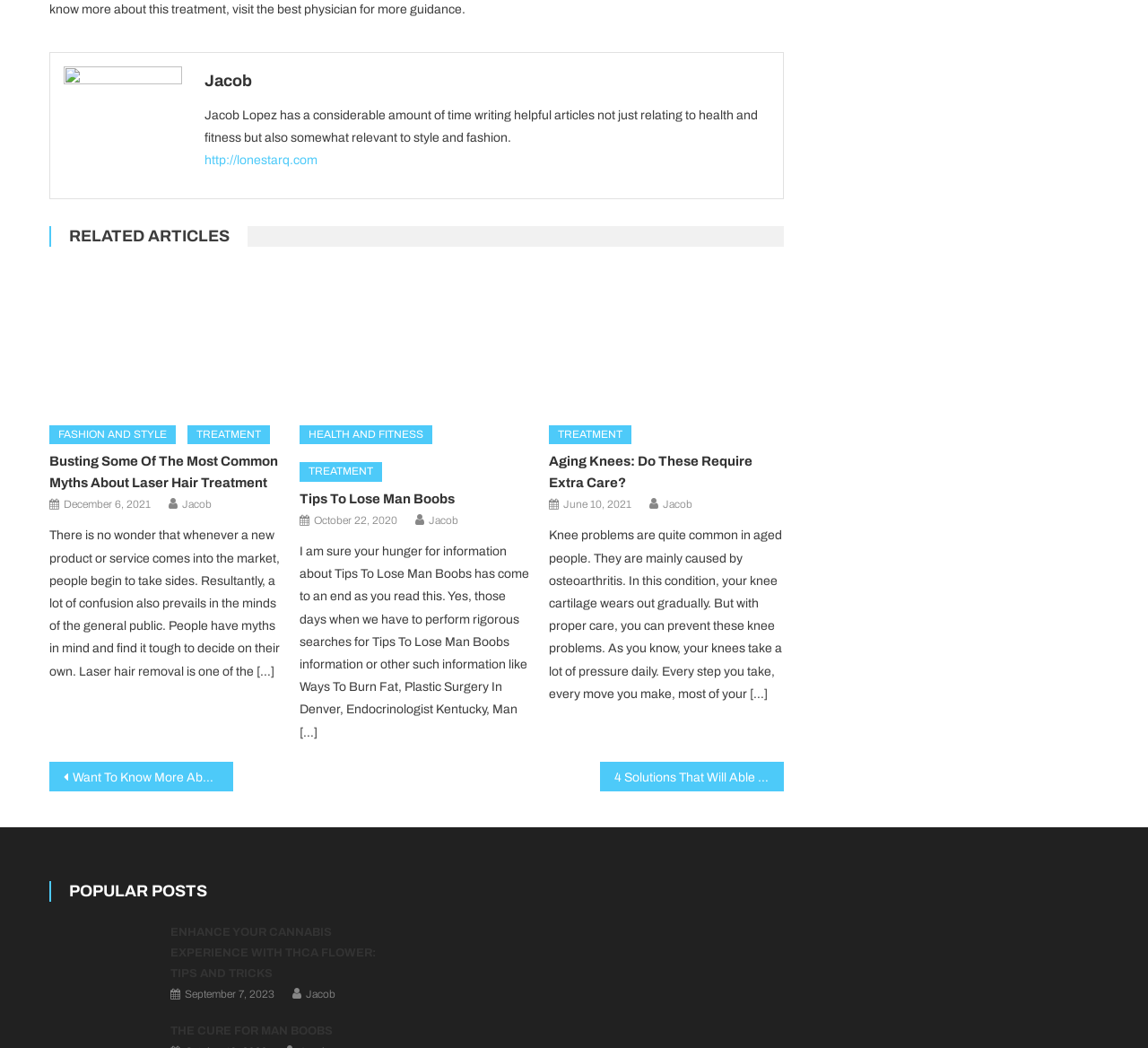Please identify the bounding box coordinates of the clickable area that will allow you to execute the instruction: "View the article about Tips To Lose Man Boobs".

[0.261, 0.253, 0.465, 0.393]